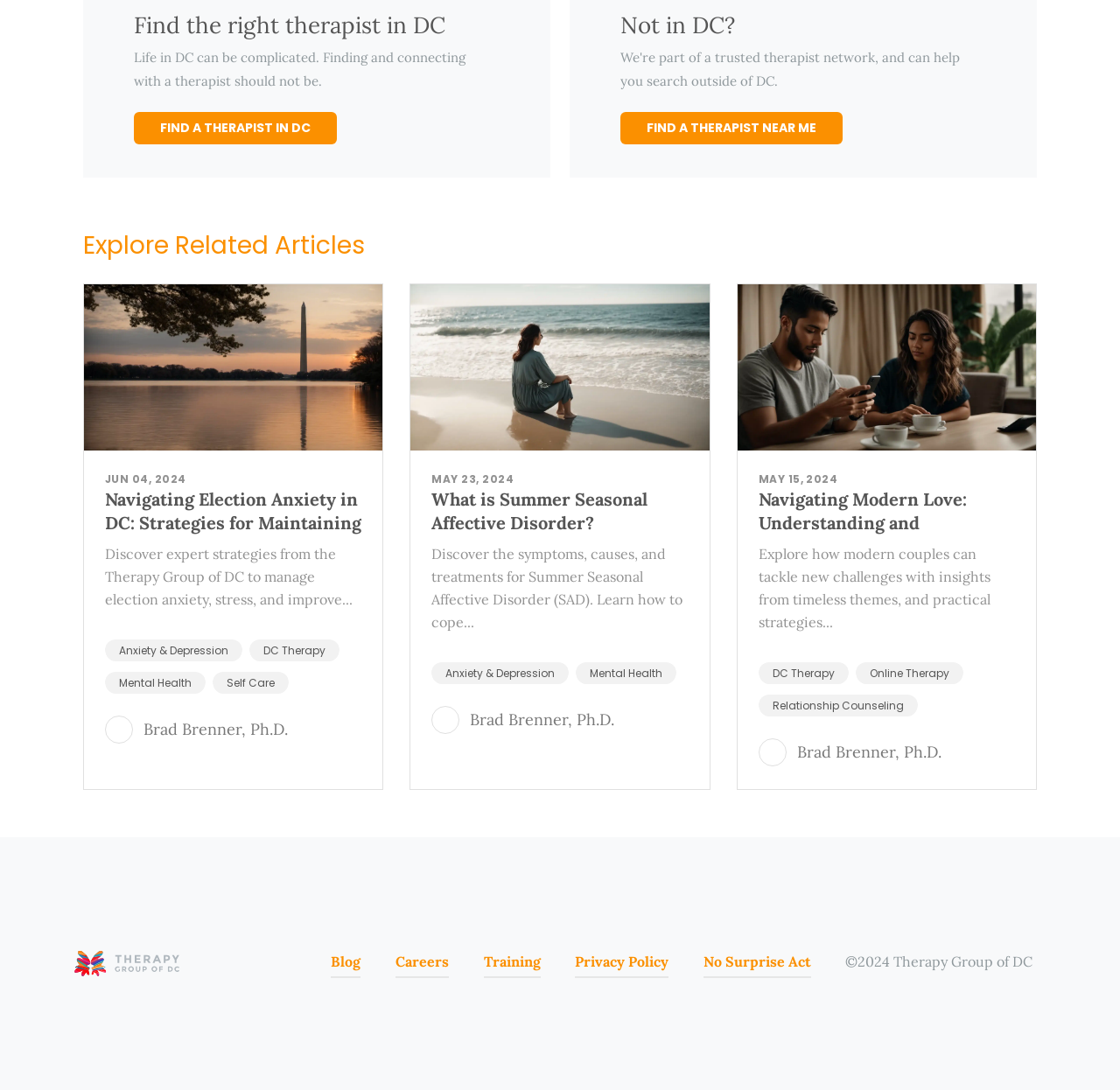Can you specify the bounding box coordinates for the region that should be clicked to fulfill this instruction: "Read about navigating election anxiety in DC".

[0.094, 0.448, 0.323, 0.511]